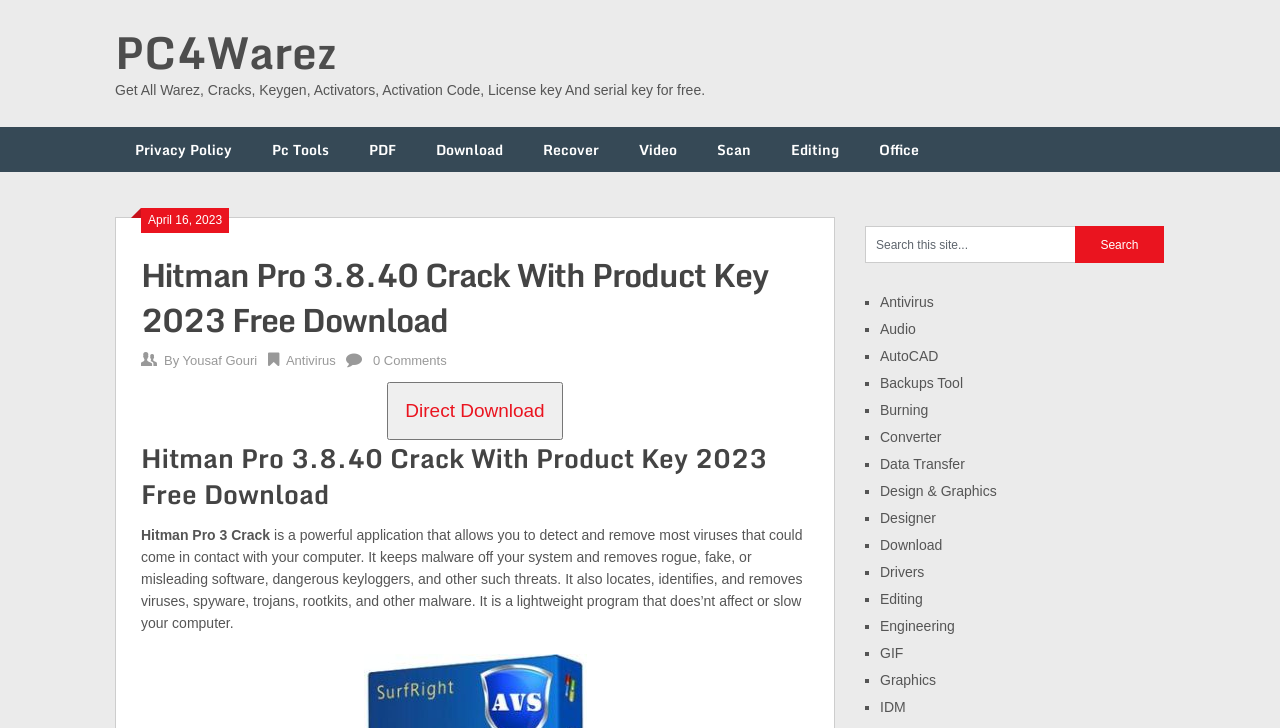What is the function of the 'Search' button?
Using the image, elaborate on the answer with as much detail as possible.

The 'Search' button is located next to a textbox with a placeholder text 'Search this site...', indicating that the button is used to search the website for specific content.